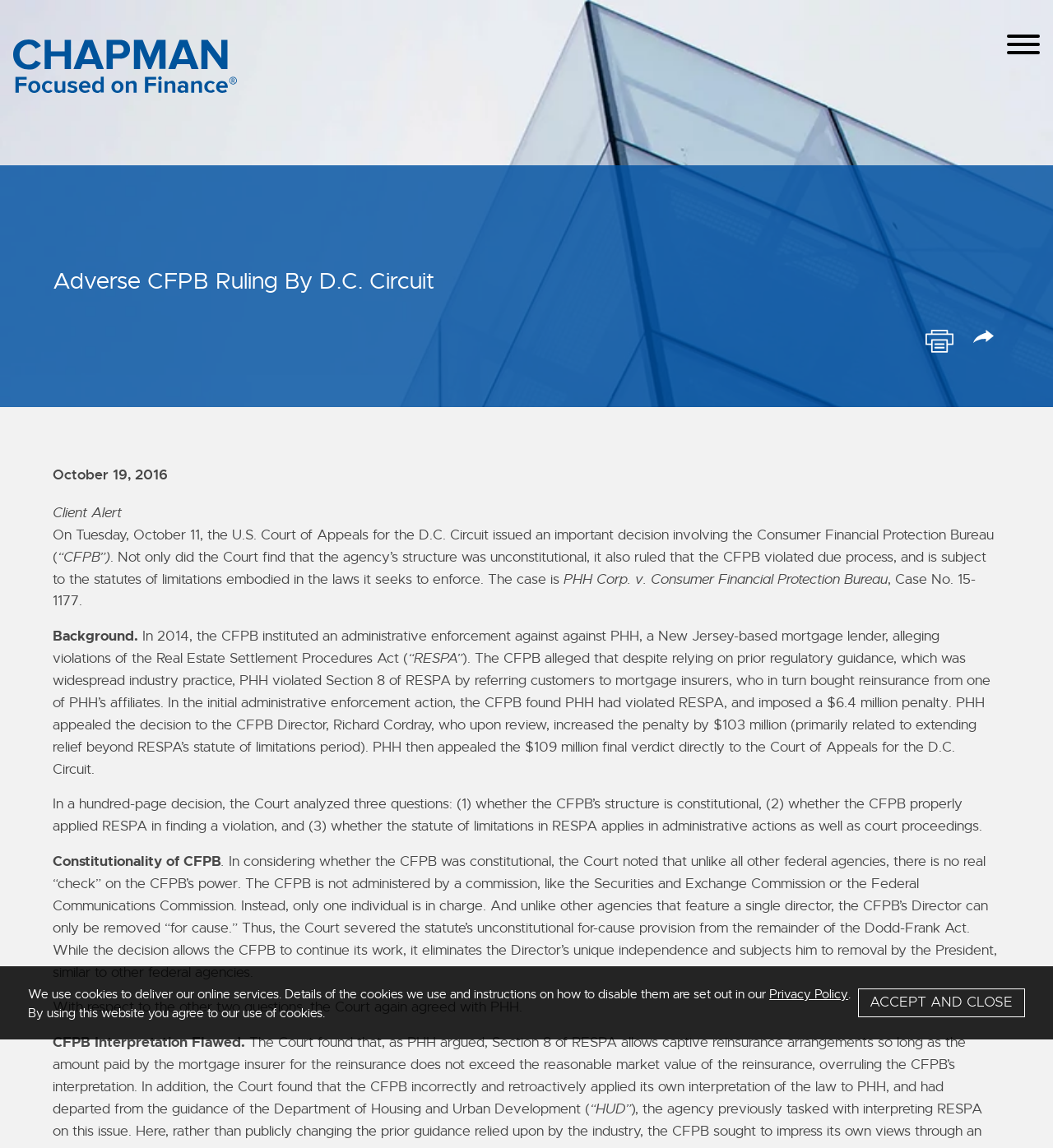Using the format (top-left x, top-left y, bottom-right x, bottom-right y), and given the element description, identify the bounding box coordinates within the screenshot: Back to blog

None